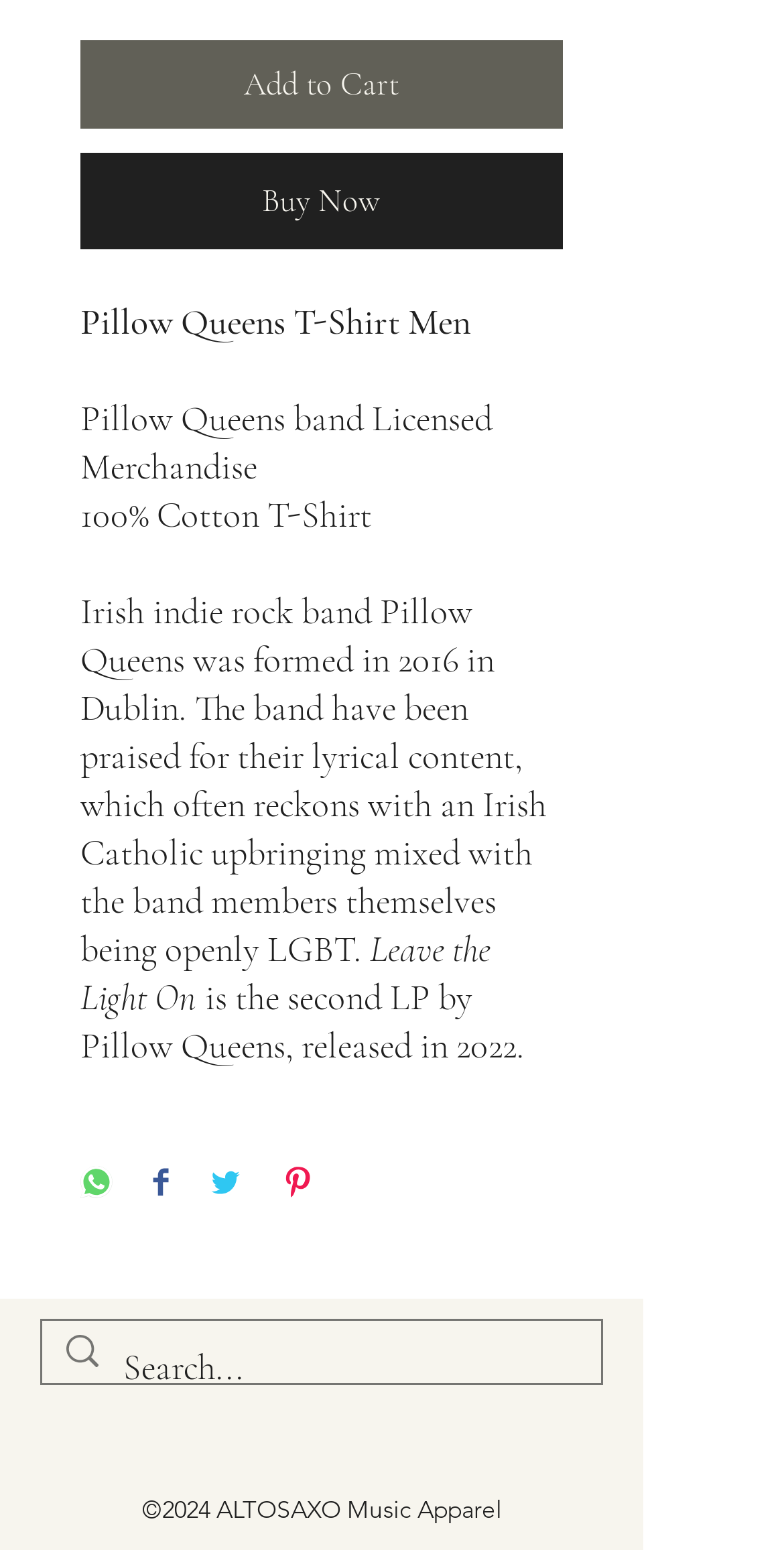Please give a succinct answer using a single word or phrase:
What is the material of the T-Shirt?

100% Cotton